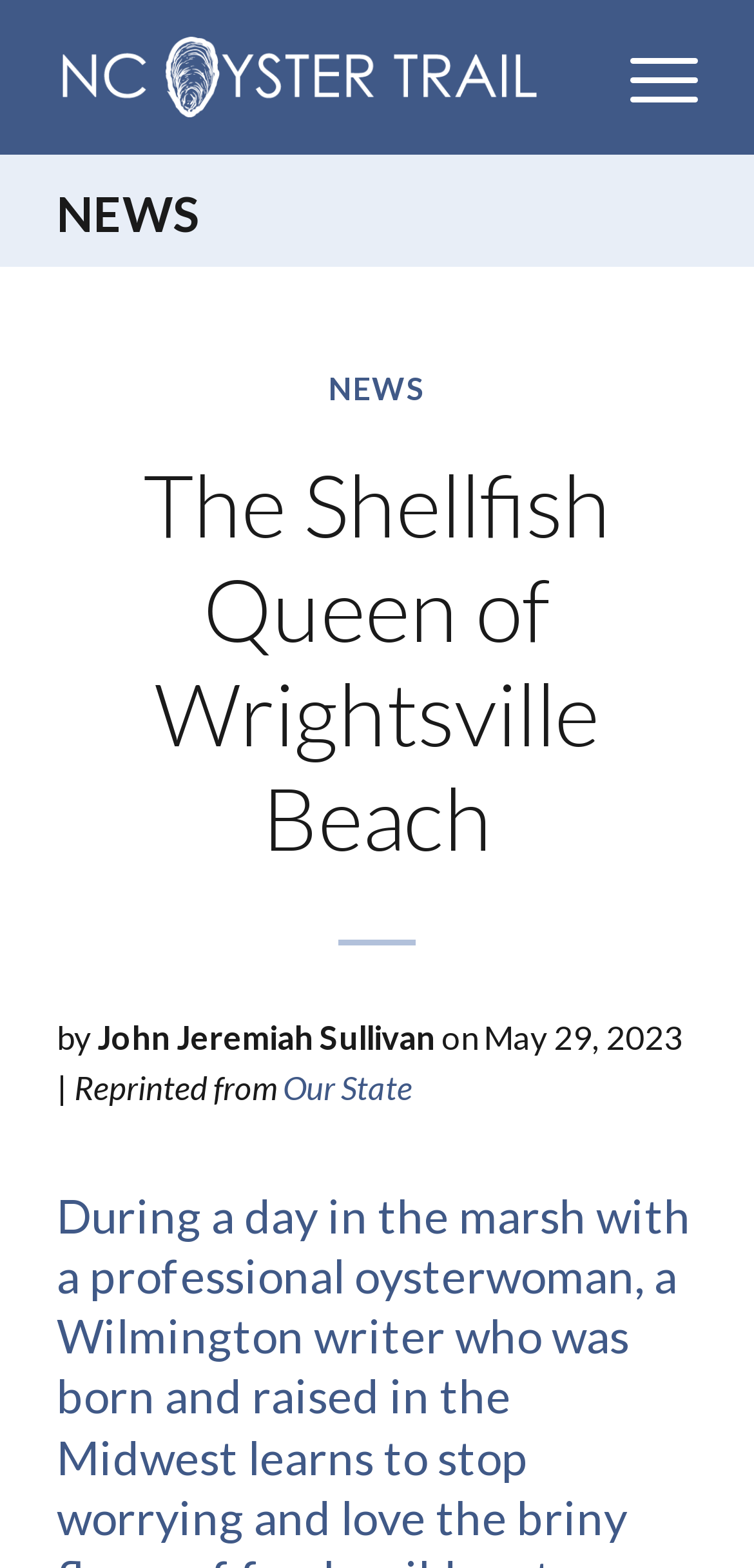What is the name of the trail mentioned?
Your answer should be a single word or phrase derived from the screenshot.

NC Oyster Trail